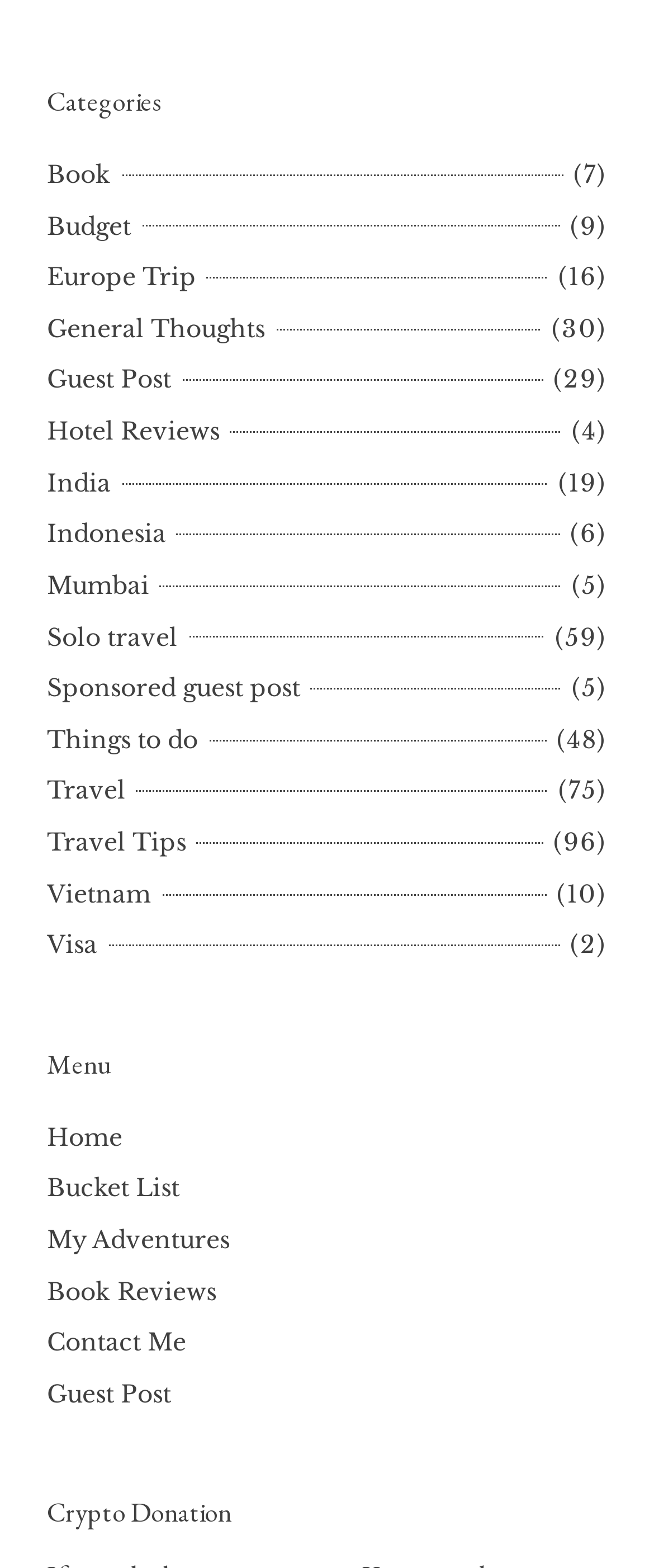How many categories are listed? Analyze the screenshot and reply with just one word or a short phrase.

17